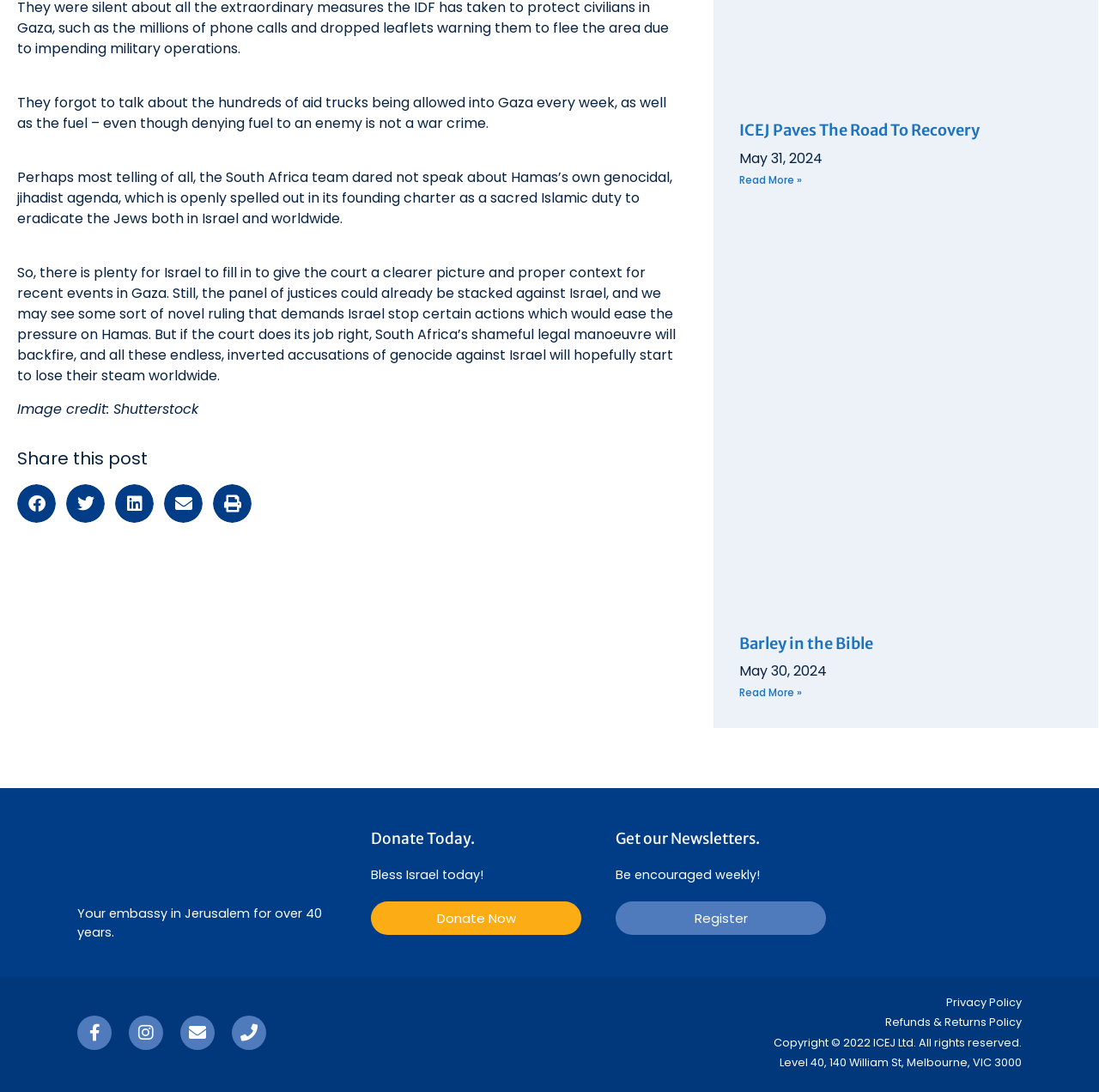Provide the bounding box coordinates, formatted as (top-left x, top-left y, bottom-right x, bottom-right y), with all values being floating point numbers between 0 and 1. Identify the bounding box of the UI element that matches the description: alt="Google Nest"

None